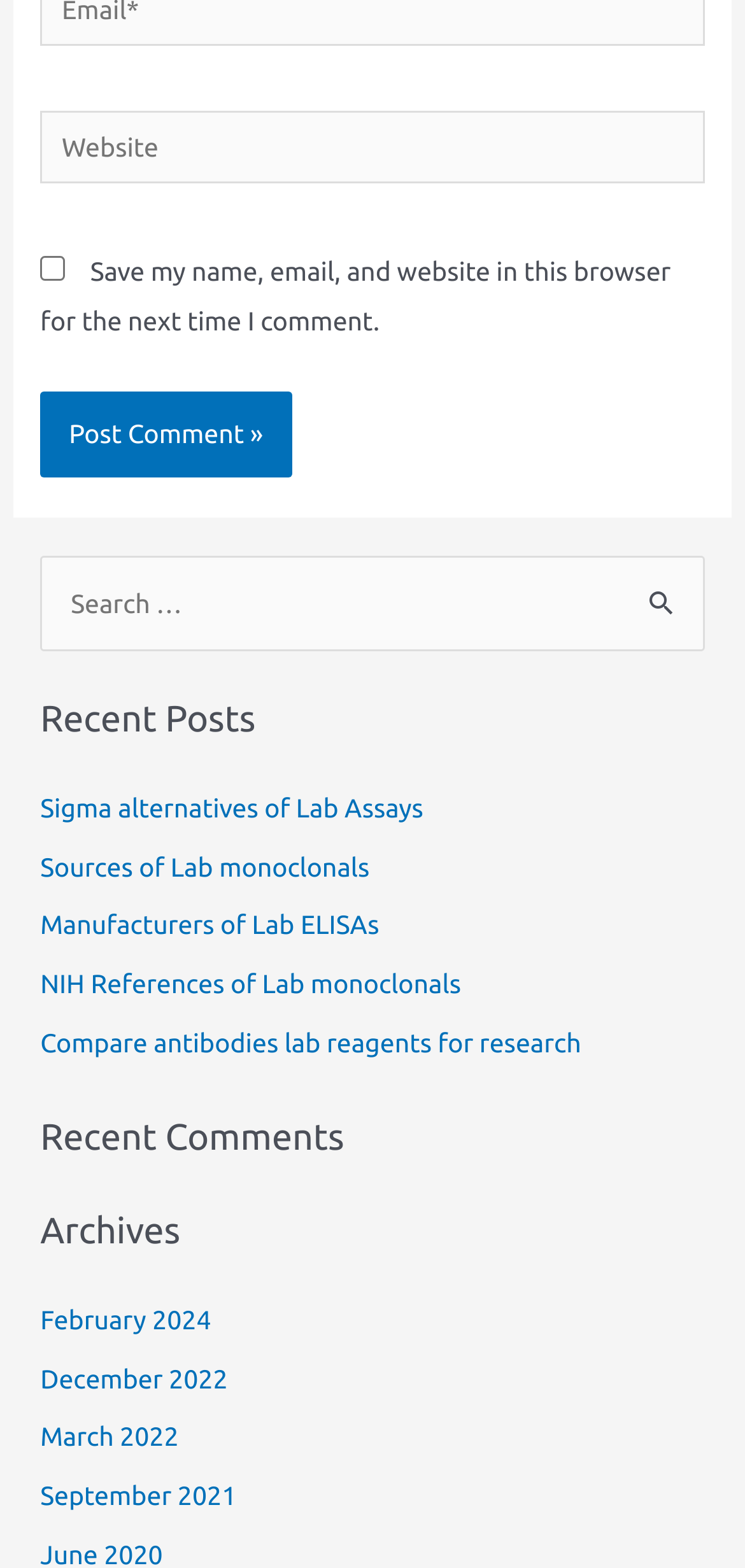Identify the bounding box for the UI element specified in this description: "name="submit" value="Post Comment »"". The coordinates must be four float numbers between 0 and 1, formatted as [left, top, right, bottom].

[0.054, 0.25, 0.392, 0.305]